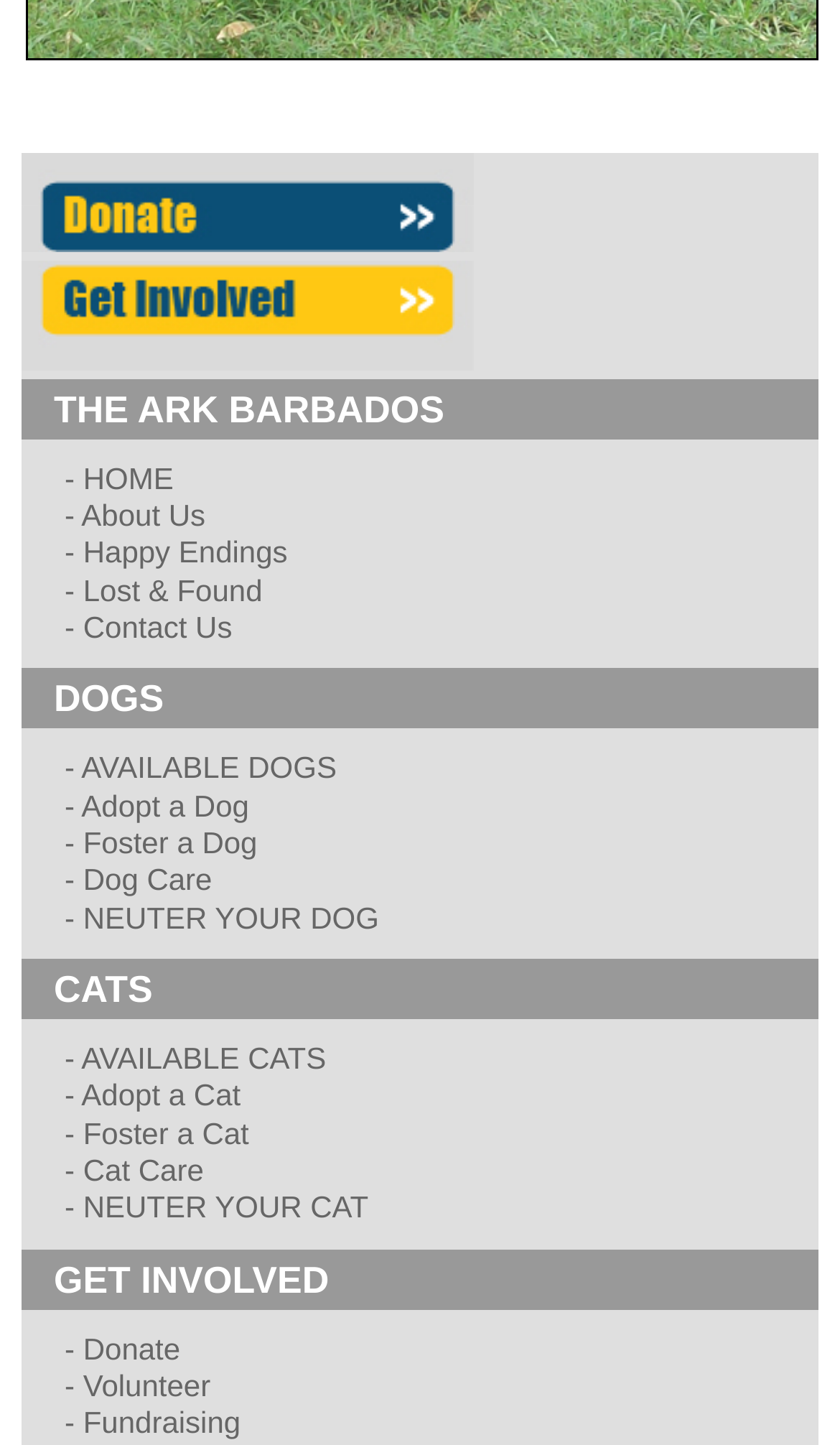What is the purpose of the 'Lost & Found' link?
Answer the question with as much detail as you can, using the image as a reference.

The 'Lost & Found' link is likely intended to help people find their lost pets or to report found pets, as it is placed among other links related to animal care and adoption.